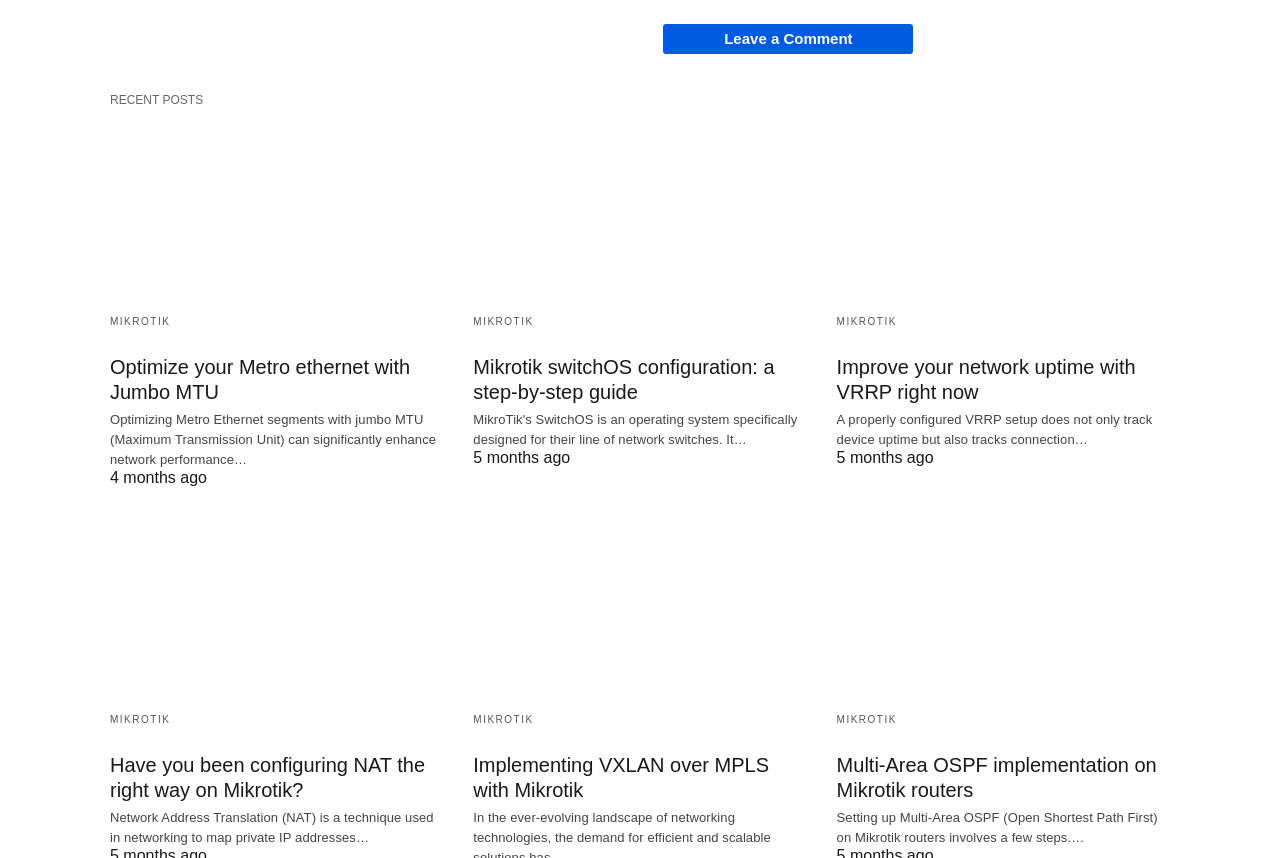Please identify the bounding box coordinates of the clickable region that I should interact with to perform the following instruction: "Explore 'Have you been configuring NAT the right way on Mikrotik?'". The coordinates should be expressed as four float numbers between 0 and 1, i.e., [left, top, right, bottom].

[0.086, 0.601, 0.346, 0.812]